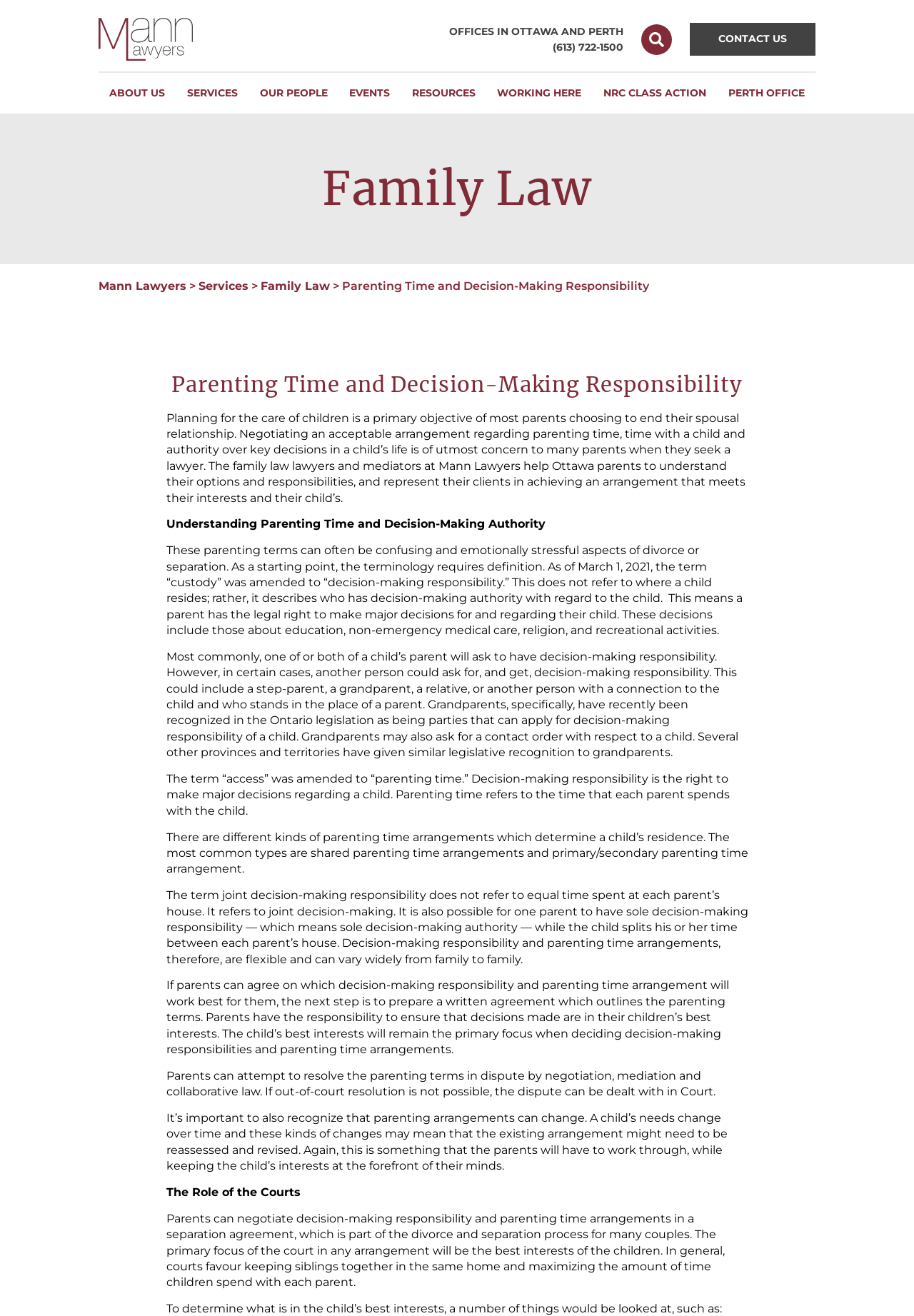Provide the bounding box coordinates of the area you need to click to execute the following instruction: "Contact us".

[0.755, 0.018, 0.892, 0.042]